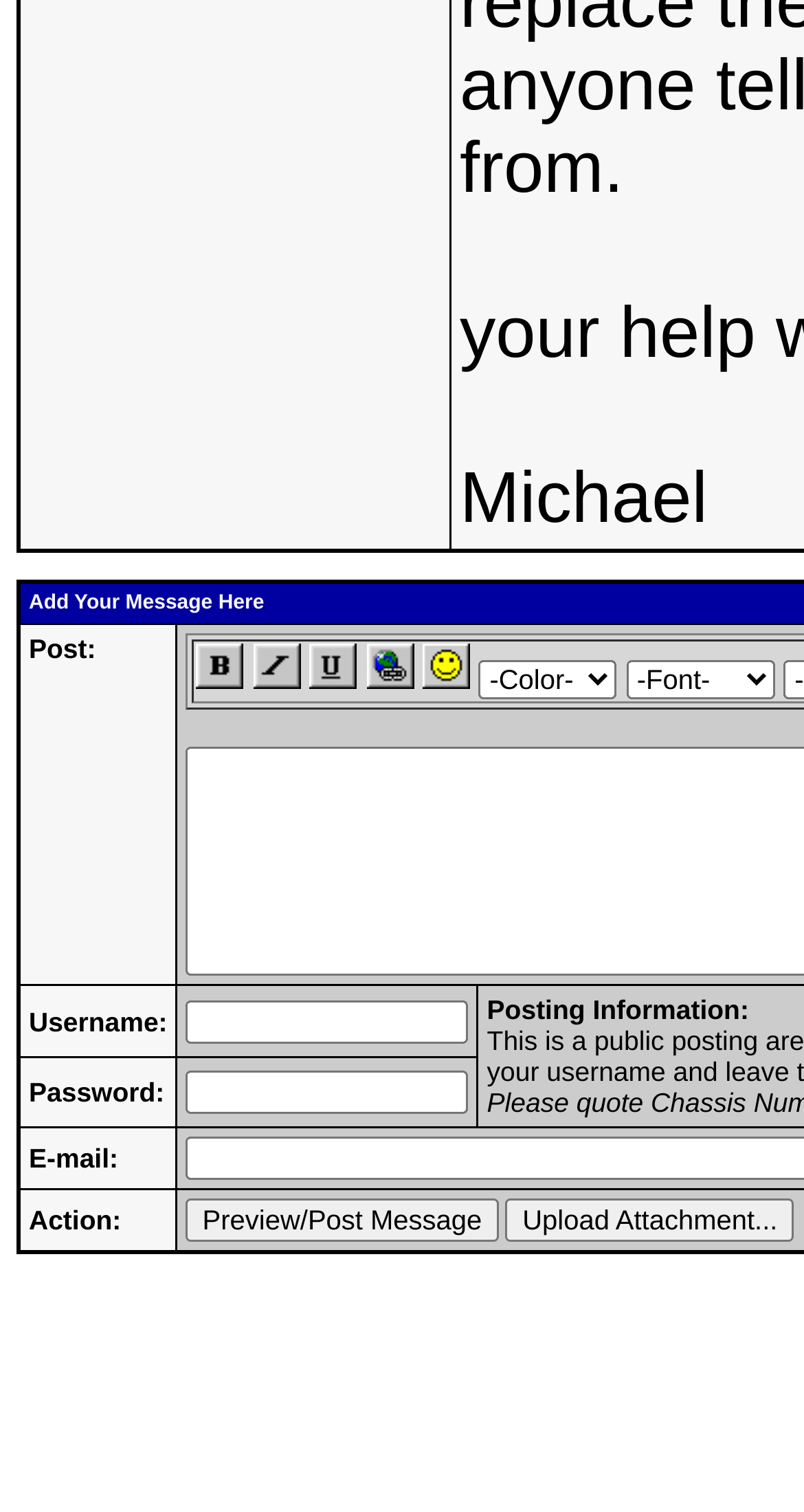Please predict the bounding box coordinates of the element's region where a click is necessary to complete the following instruction: "Enter username". The coordinates should be represented by four float numbers between 0 and 1, i.e., [left, top, right, bottom].

[0.231, 0.661, 0.583, 0.69]